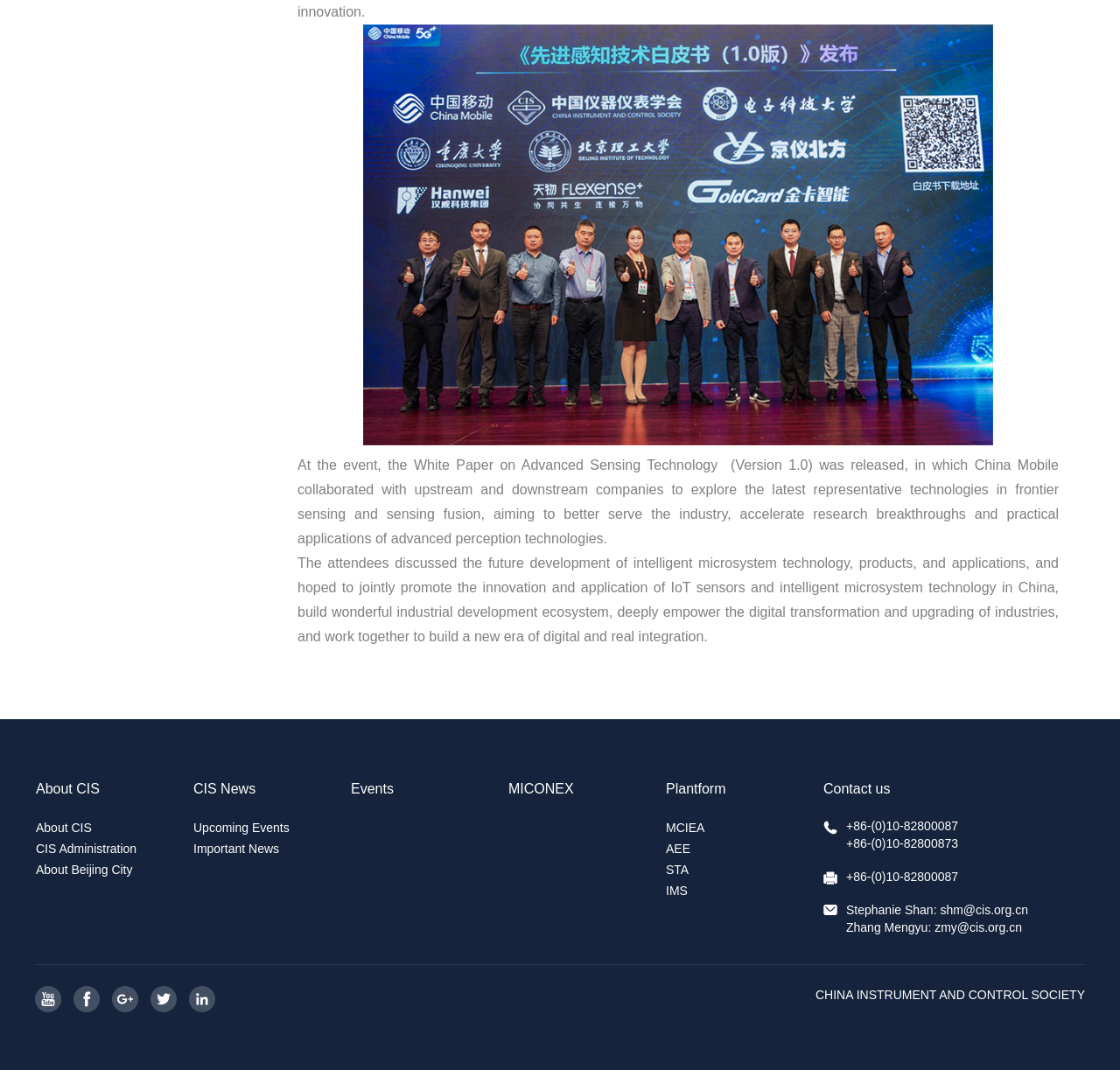Could you highlight the region that needs to be clicked to execute the instruction: "View more episodes"?

None